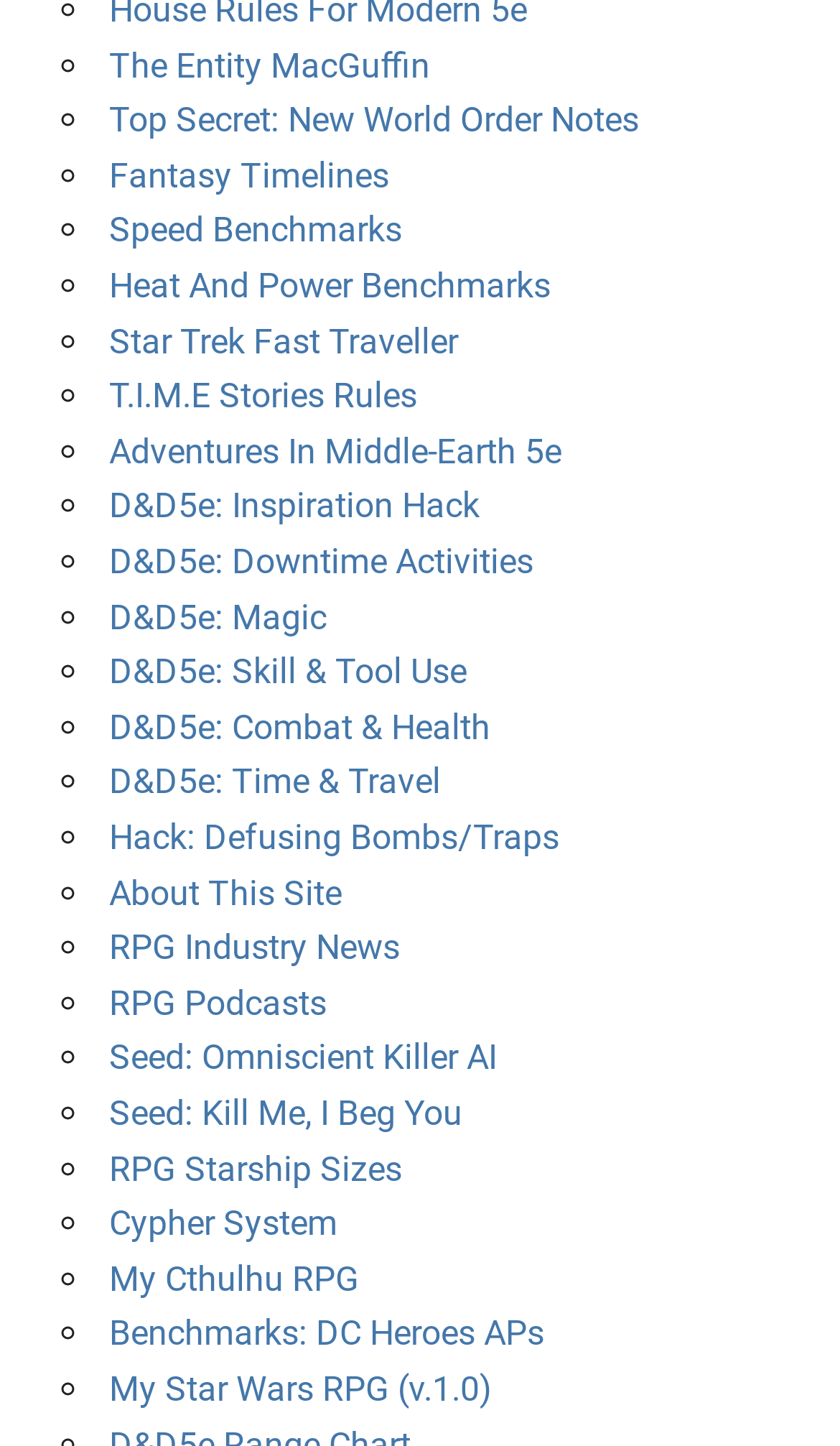Find the bounding box coordinates for the area that must be clicked to perform this action: "View the archive".

None